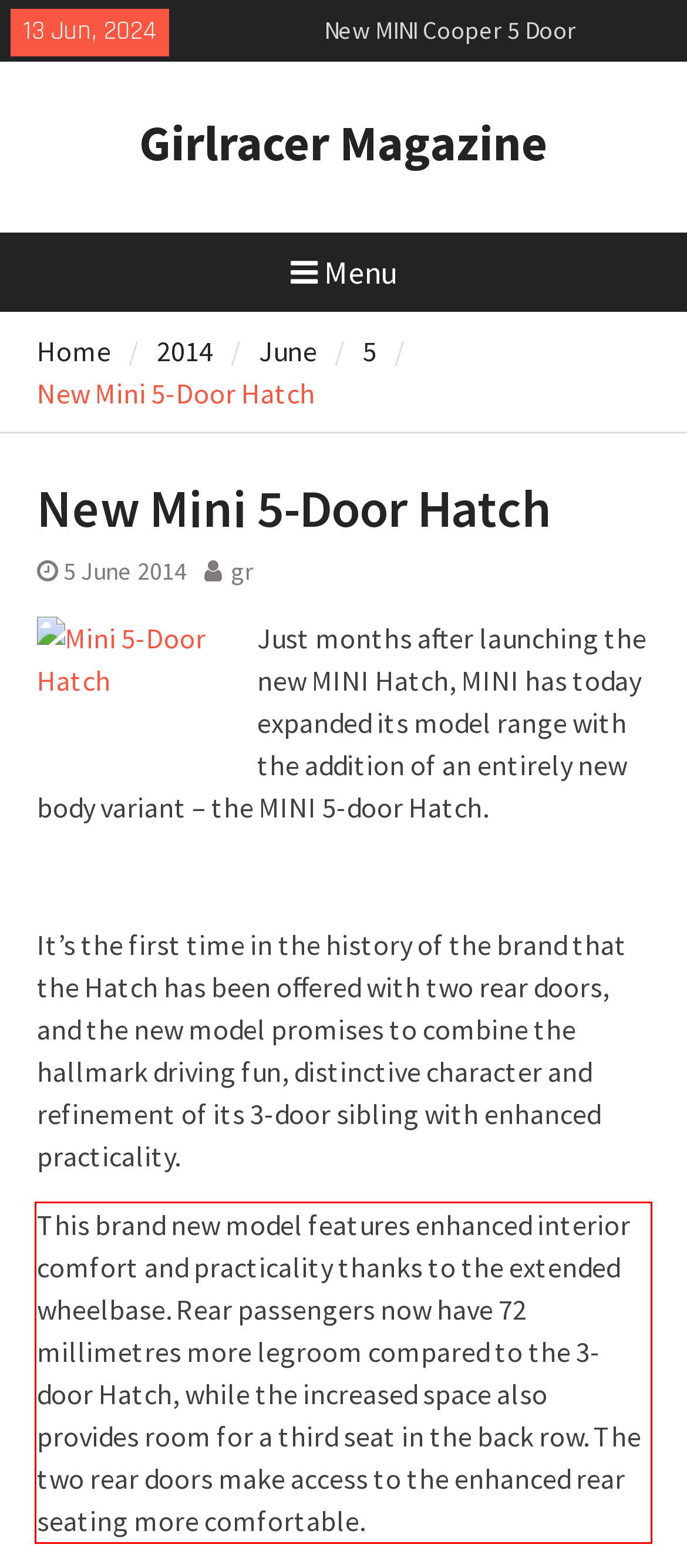Given a screenshot of a webpage with a red bounding box, extract the text content from the UI element inside the red bounding box.

This brand new model features enhanced interior comfort and practicality thanks to the extended wheelbase. Rear passengers now have 72 millimetres more legroom compared to the 3-door Hatch, while the increased space also provides room for a third seat in the back row. The two rear doors make access to the enhanced rear seating more comfortable.